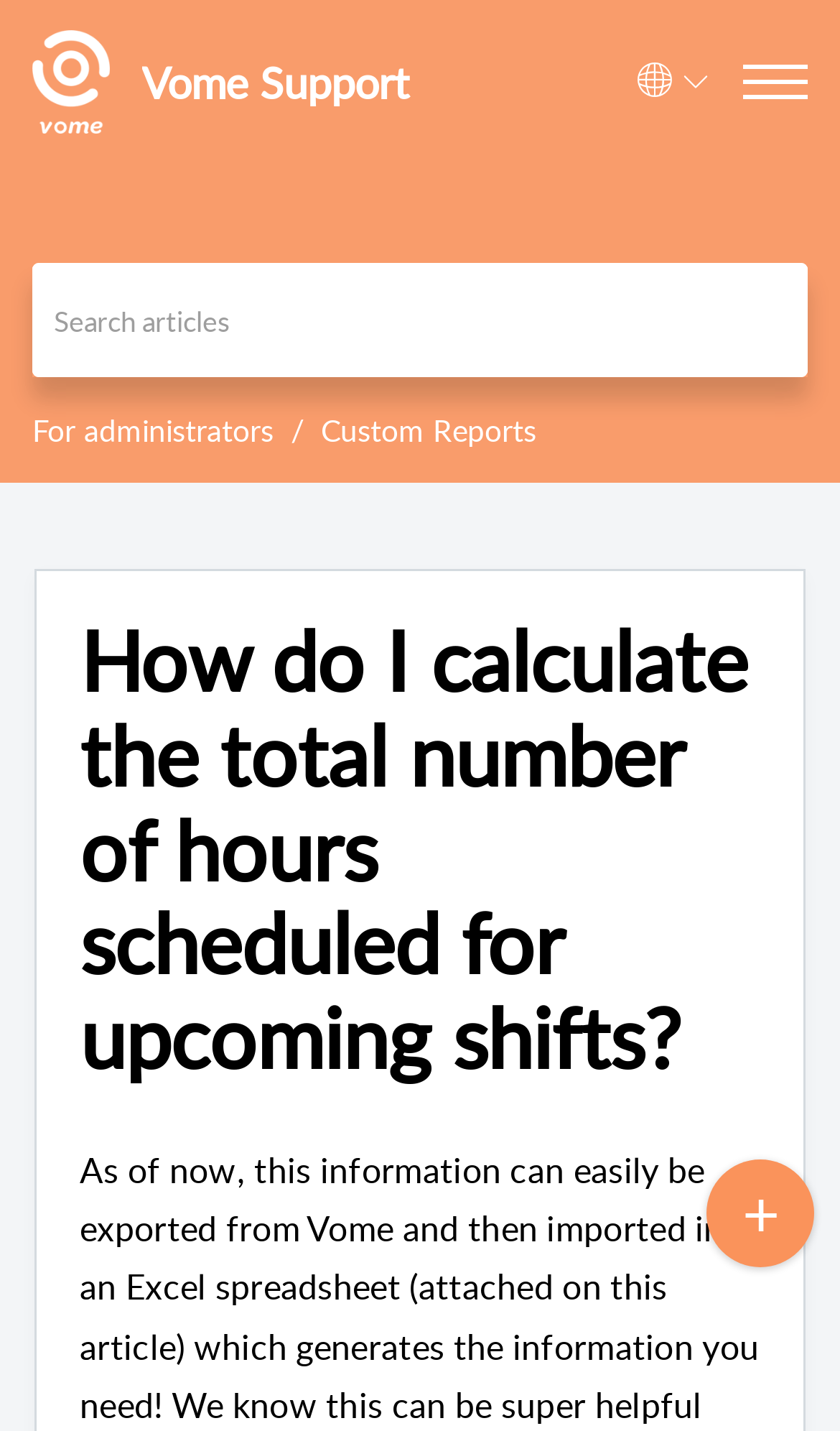What is the purpose of the textbox?
Using the details from the image, give an elaborate explanation to answer the question.

I found a textbox with a placeholder text 'Search articles', which implies that the textbox is used to search for articles within the Vome Support page.